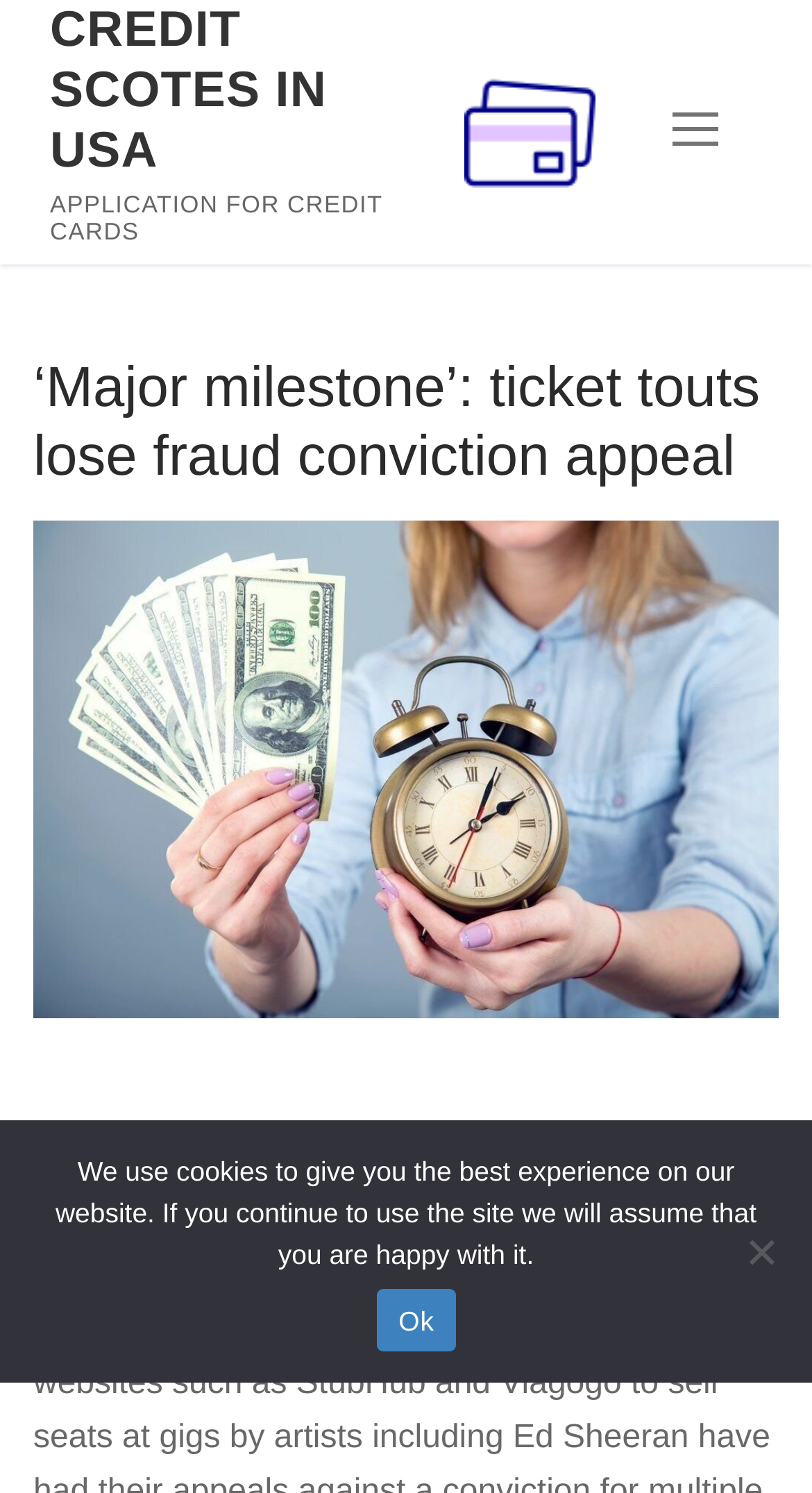Please answer the following question using a single word or phrase: 
What is the cookie notice about?

Using cookies